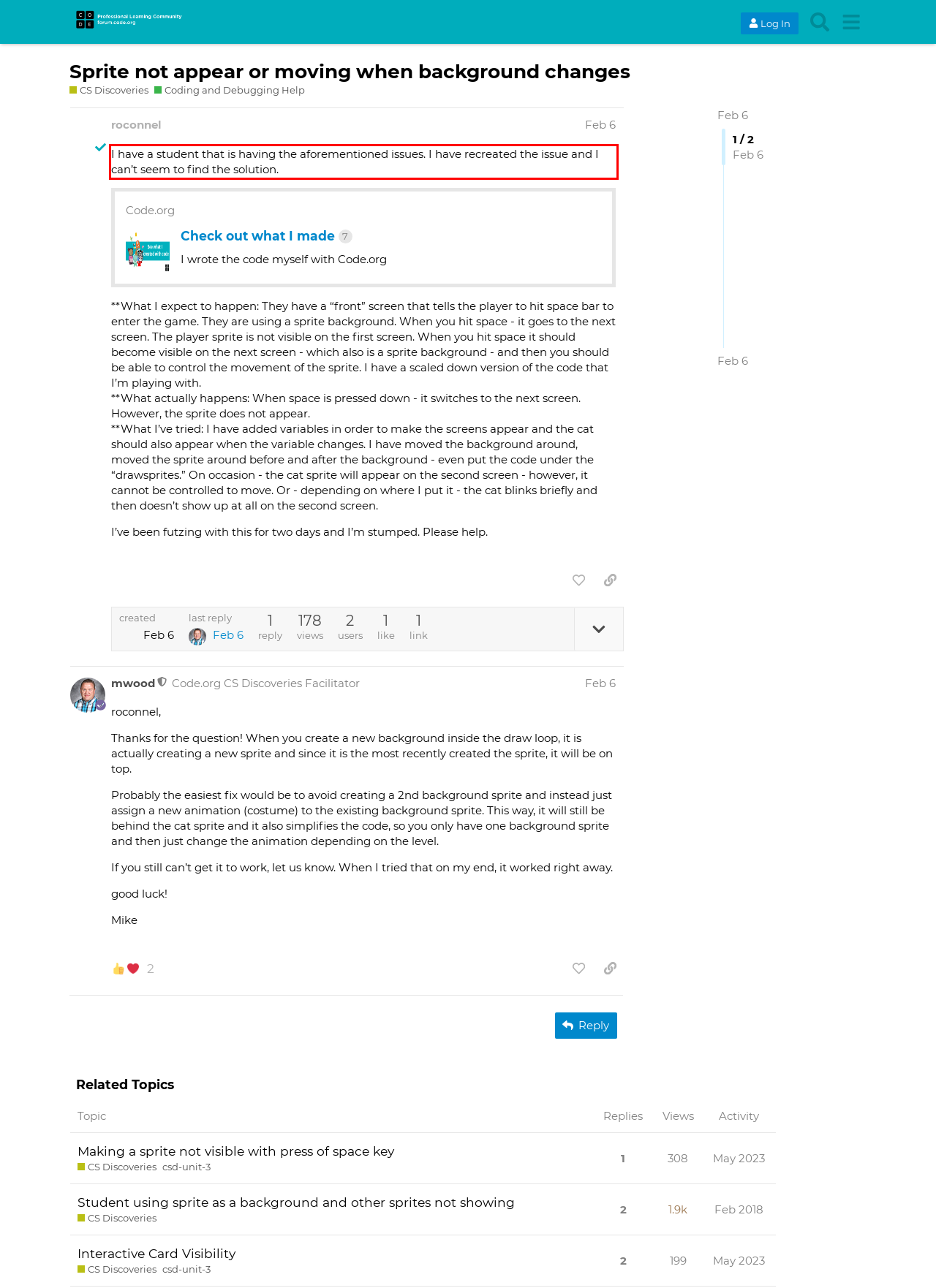You have a screenshot of a webpage where a UI element is enclosed in a red rectangle. Perform OCR to capture the text inside this red rectangle.

I have a student that is having the aforementioned issues. I have recreated the issue and I can’t seem to find the solution.